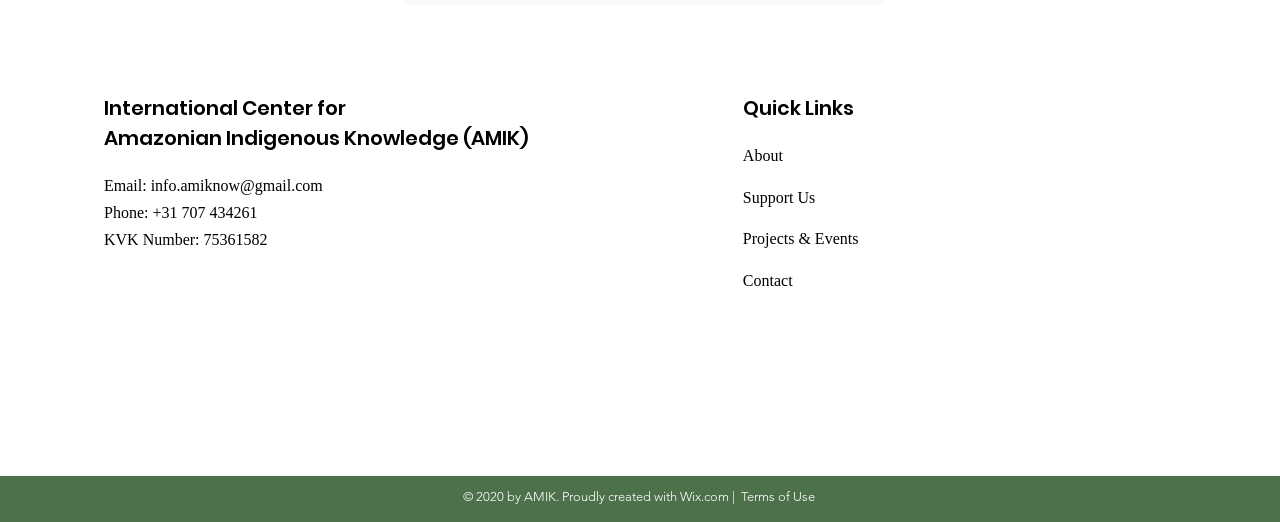What is the phone number?
Using the image as a reference, answer the question with a short word or phrase.

+31 707 434261